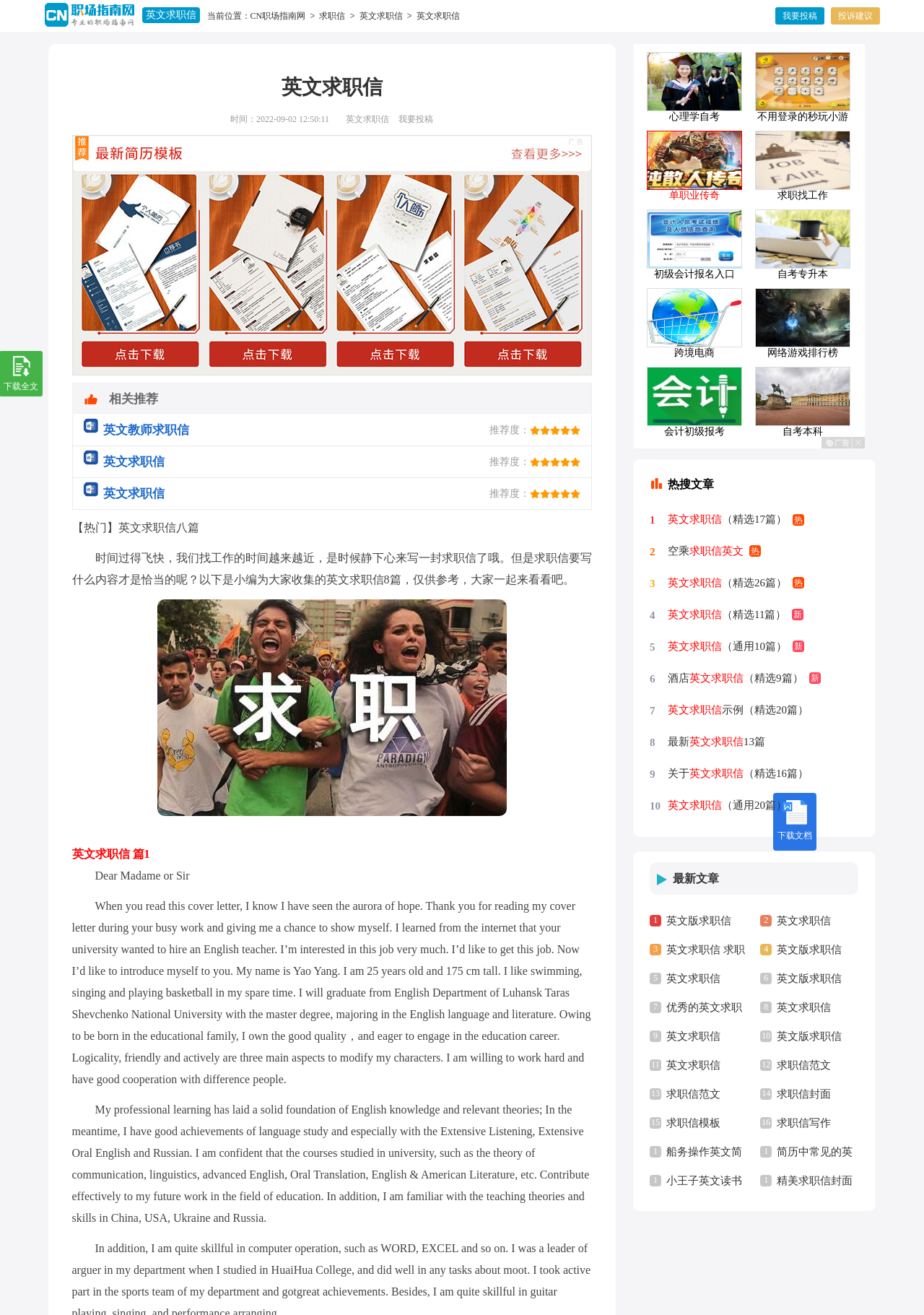Find the bounding box coordinates of the element you need to click on to perform this action: 'check the related recommendations'. The coordinates should be represented by four float values between 0 and 1, in the format [left, top, right, bottom].

[0.118, 0.298, 0.171, 0.309]